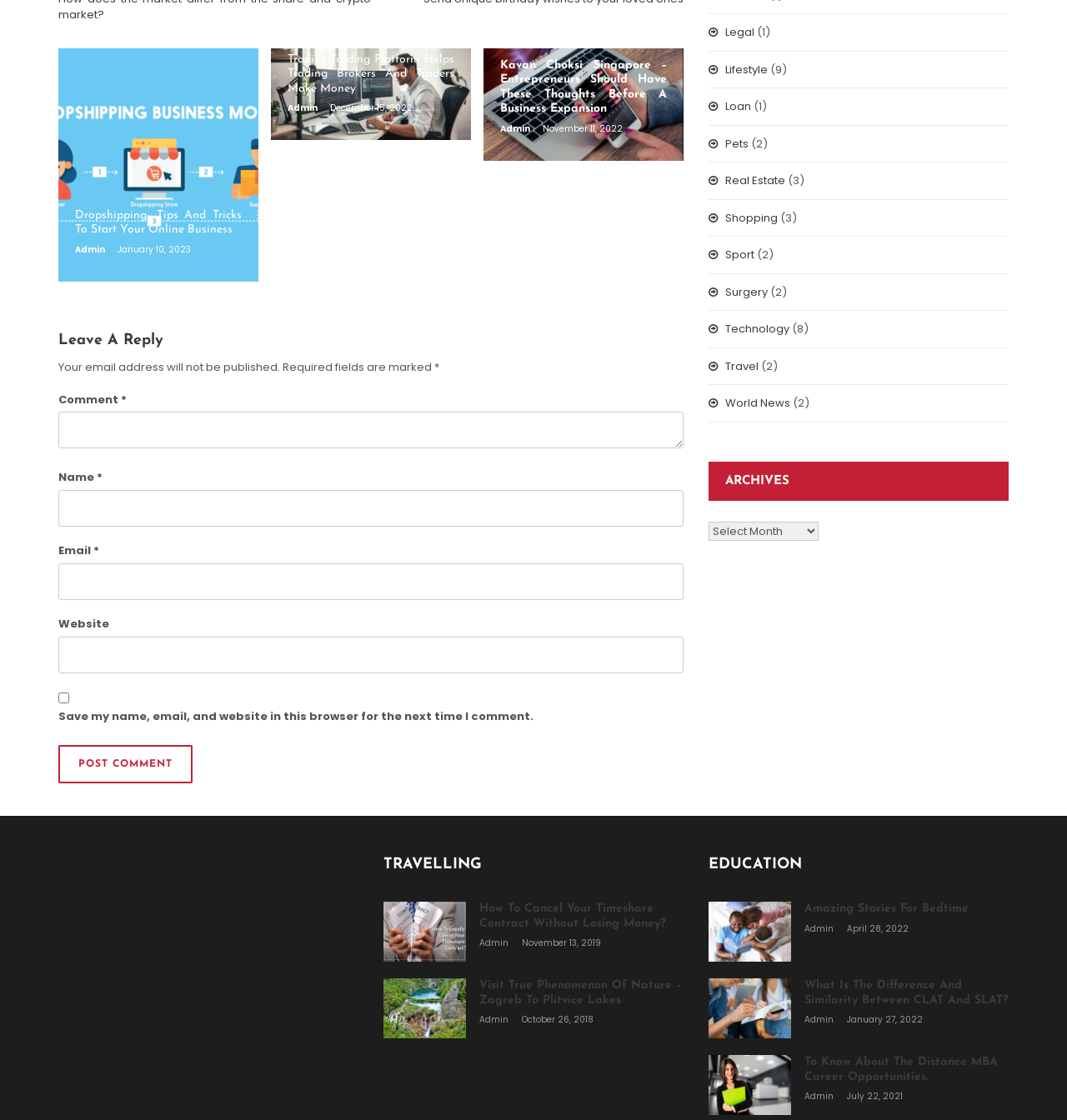Please locate the clickable area by providing the bounding box coordinates to follow this instruction: "Click on the 'How to cancel your timeshare contract without losing money?' link".

[0.359, 0.805, 0.437, 0.859]